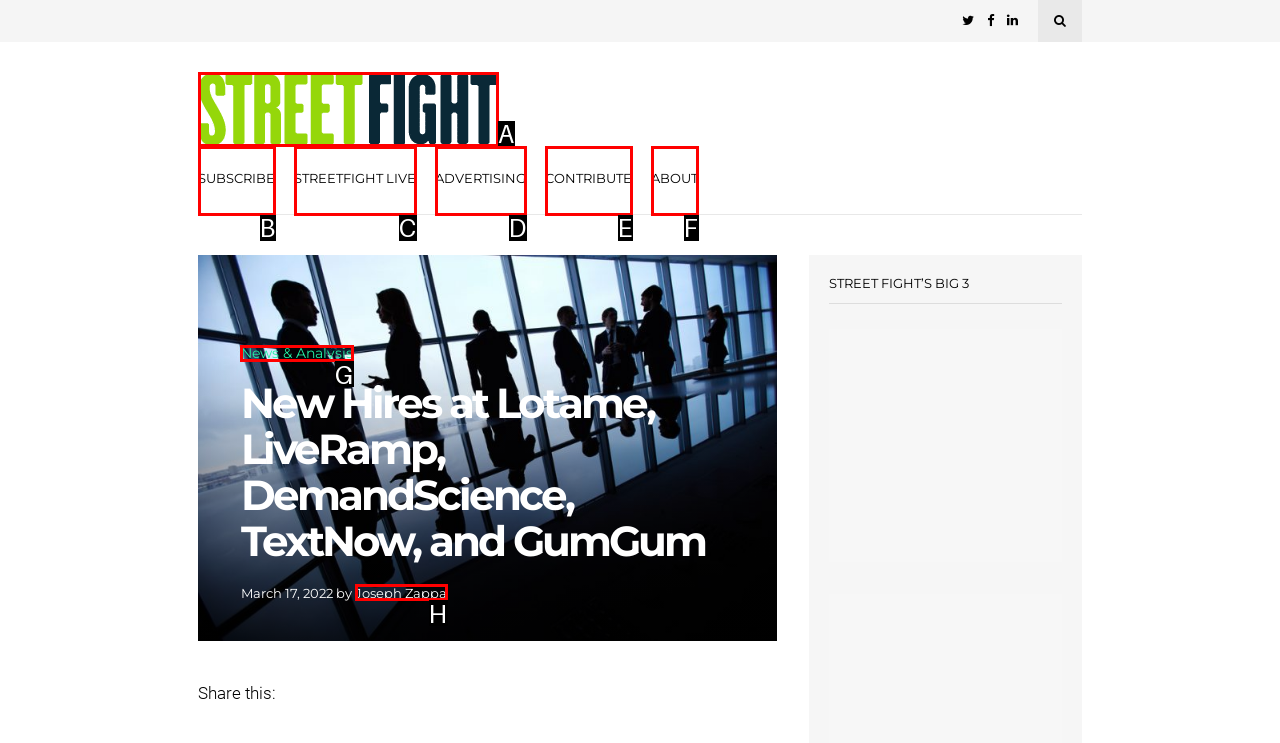Which option should be clicked to execute the task: Read news and analysis?
Reply with the letter of the chosen option.

G